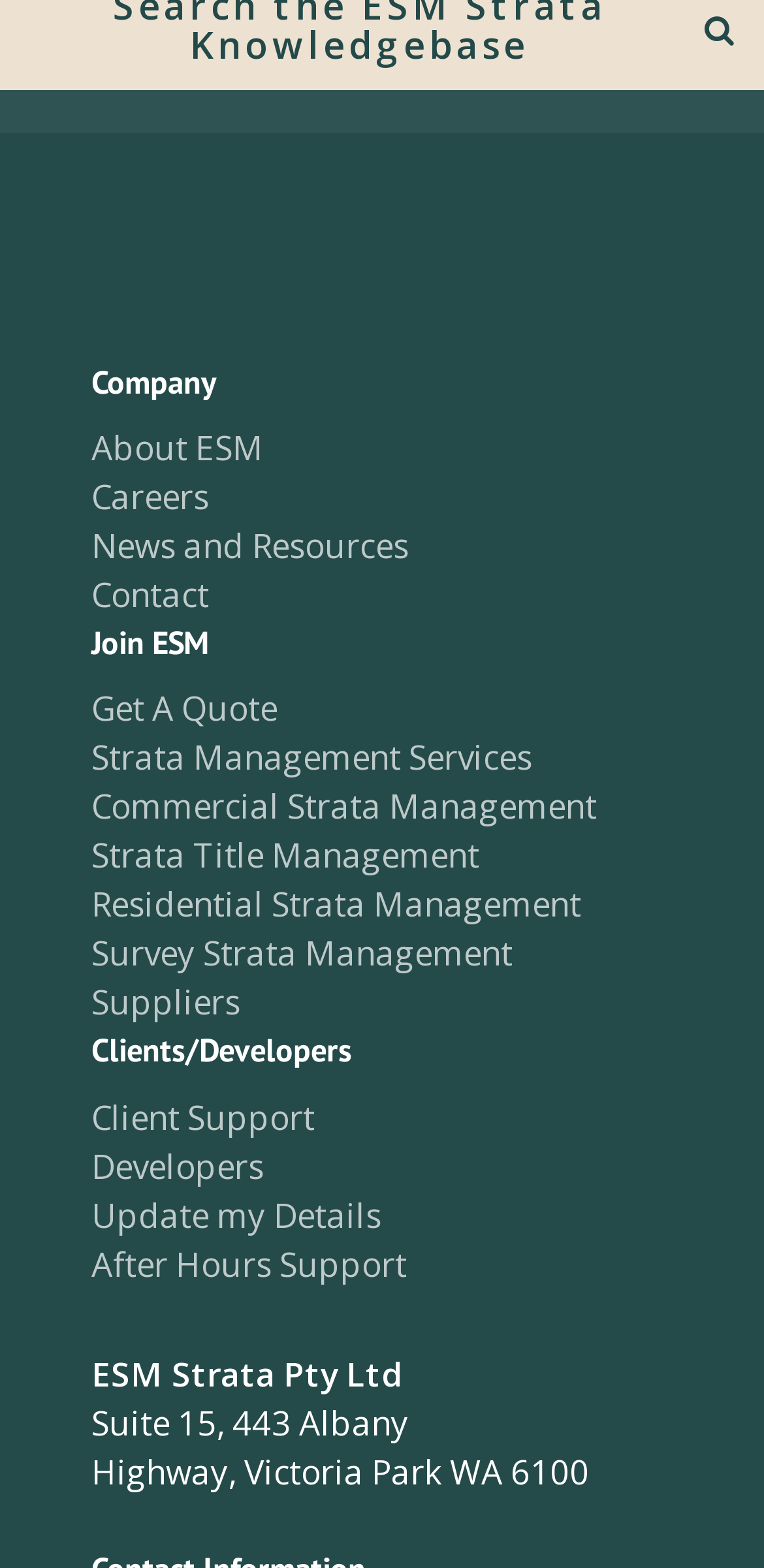Extract the bounding box coordinates for the UI element described as: "Get Theme".

None